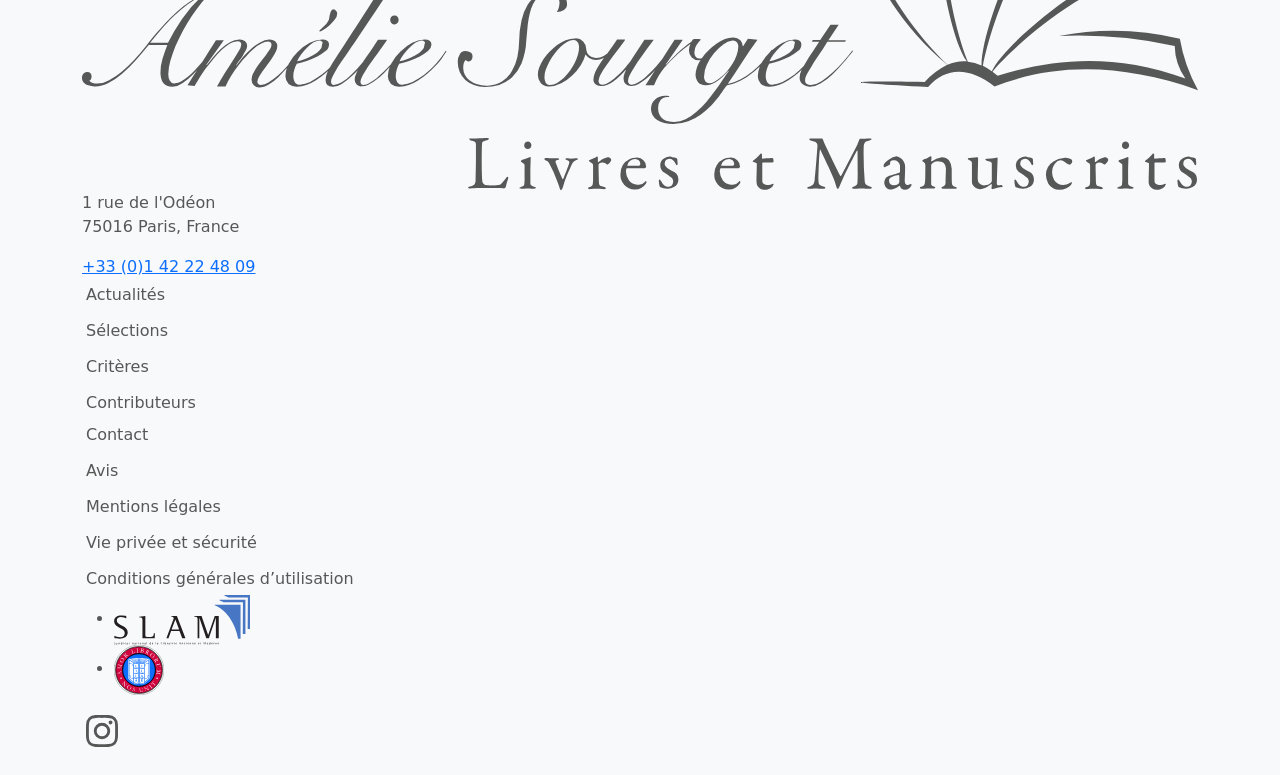Can you determine the bounding box coordinates of the area that needs to be clicked to fulfill the following instruction: "Check conditions générales d’utilisation"?

[0.064, 0.726, 0.936, 0.767]